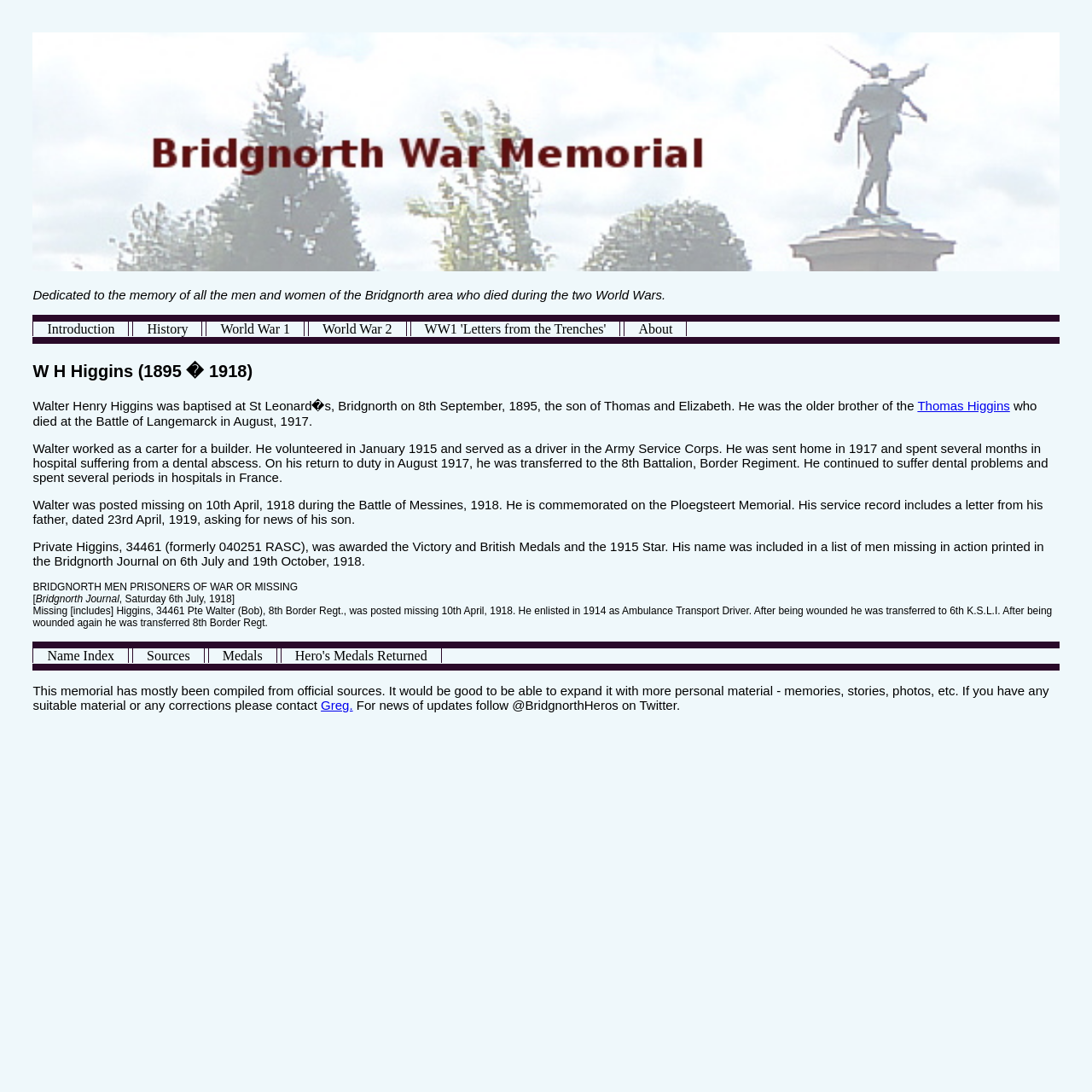Give a one-word or short-phrase answer to the following question: 
What is the name of the person described on this page?

W H Higgins